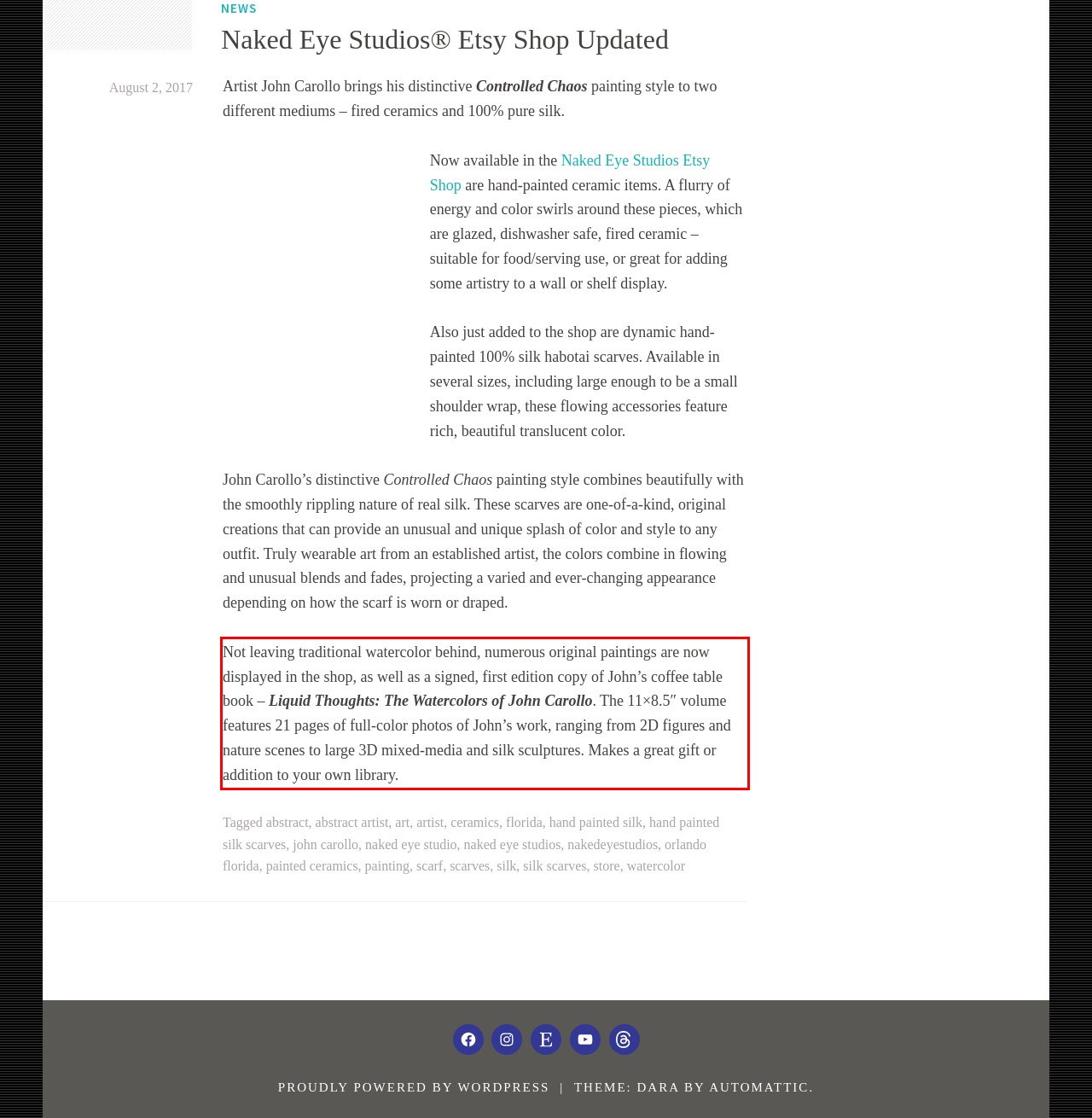Using the provided webpage screenshot, recognize the text content in the area marked by the red bounding box.

Not leaving traditional watercolor behind, numerous original paintings are now displayed in the shop, as well as a signed, first edition copy of John’s coffee table book – Liquid Thoughts: The Watercolors of John Carollo. The 11×8.5″ volume features 21 pages of full-color photos of John’s work, ranging from 2D figures and nature scenes to large 3D mixed-media and silk sculptures. Makes a great gift or addition to your own library.